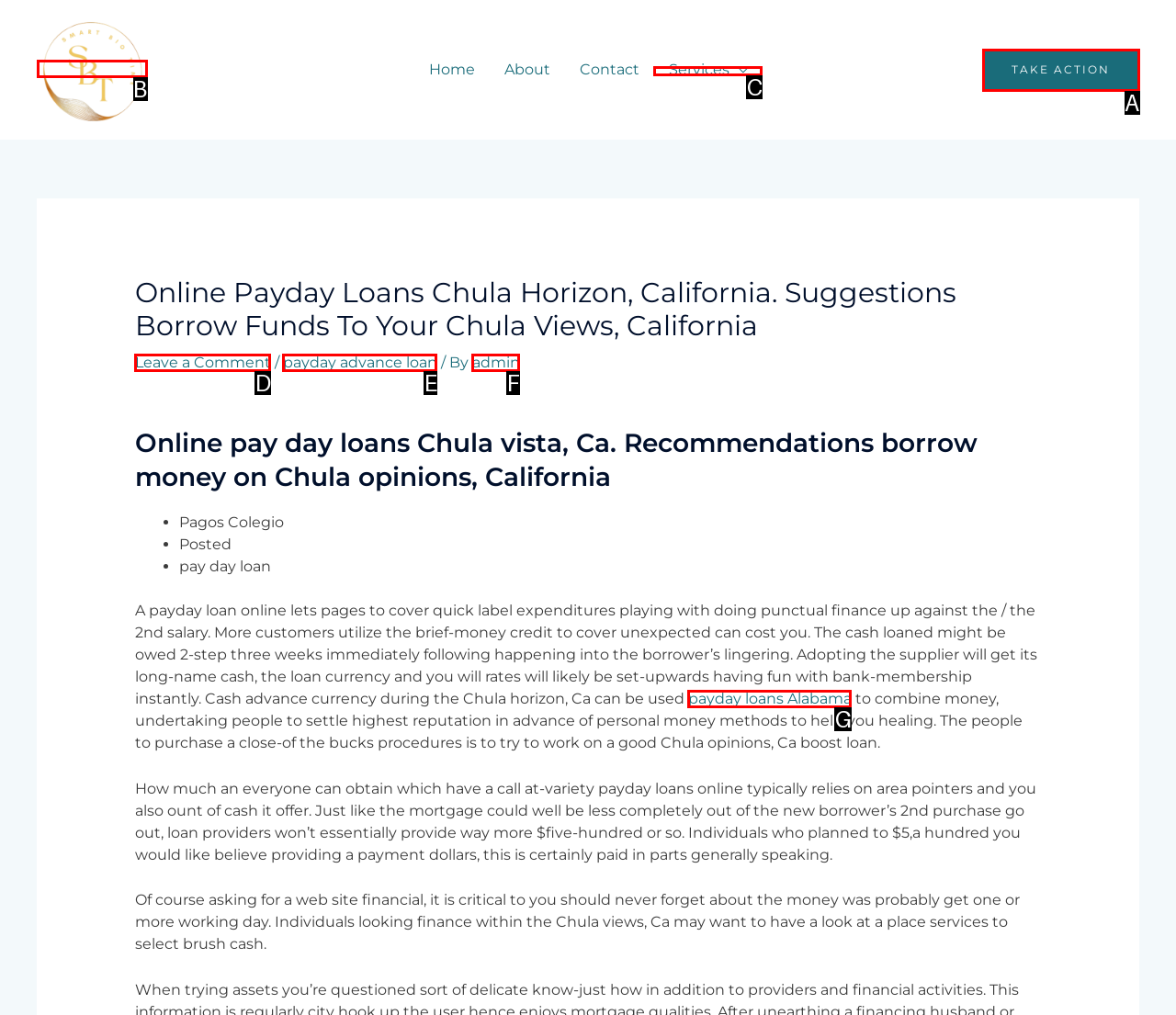Which option corresponds to the following element description: Services?
Please provide the letter of the correct choice.

C